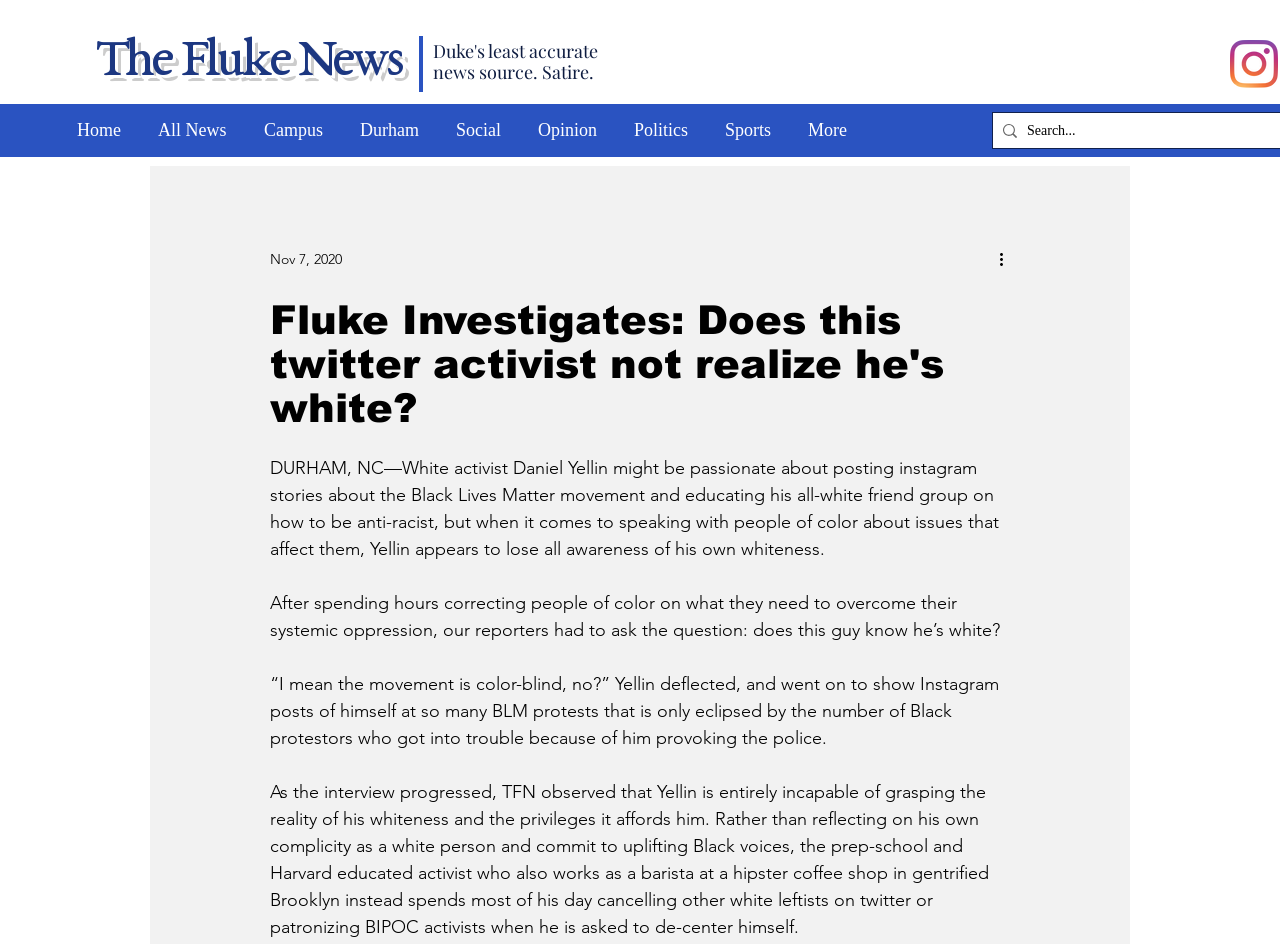Please specify the bounding box coordinates of the region to click in order to perform the following instruction: "Search for something".

[0.802, 0.12, 0.98, 0.157]